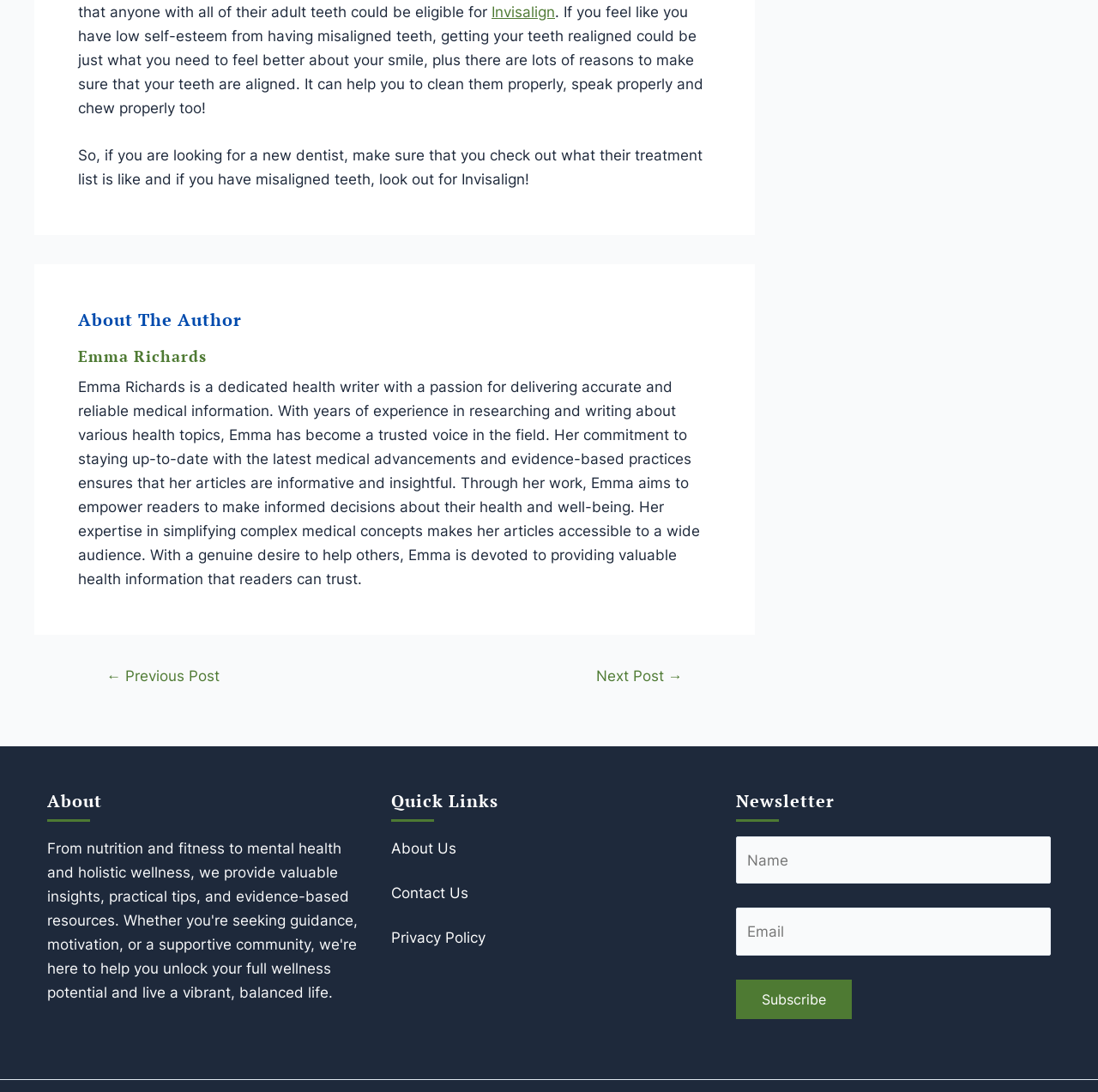How many links are there in the navigation menu?
Use the information from the image to give a detailed answer to the question.

The navigation menu can be found at the bottom of the page, and it contains three links: 'About Us', 'Contact Us', and 'Privacy Policy'.